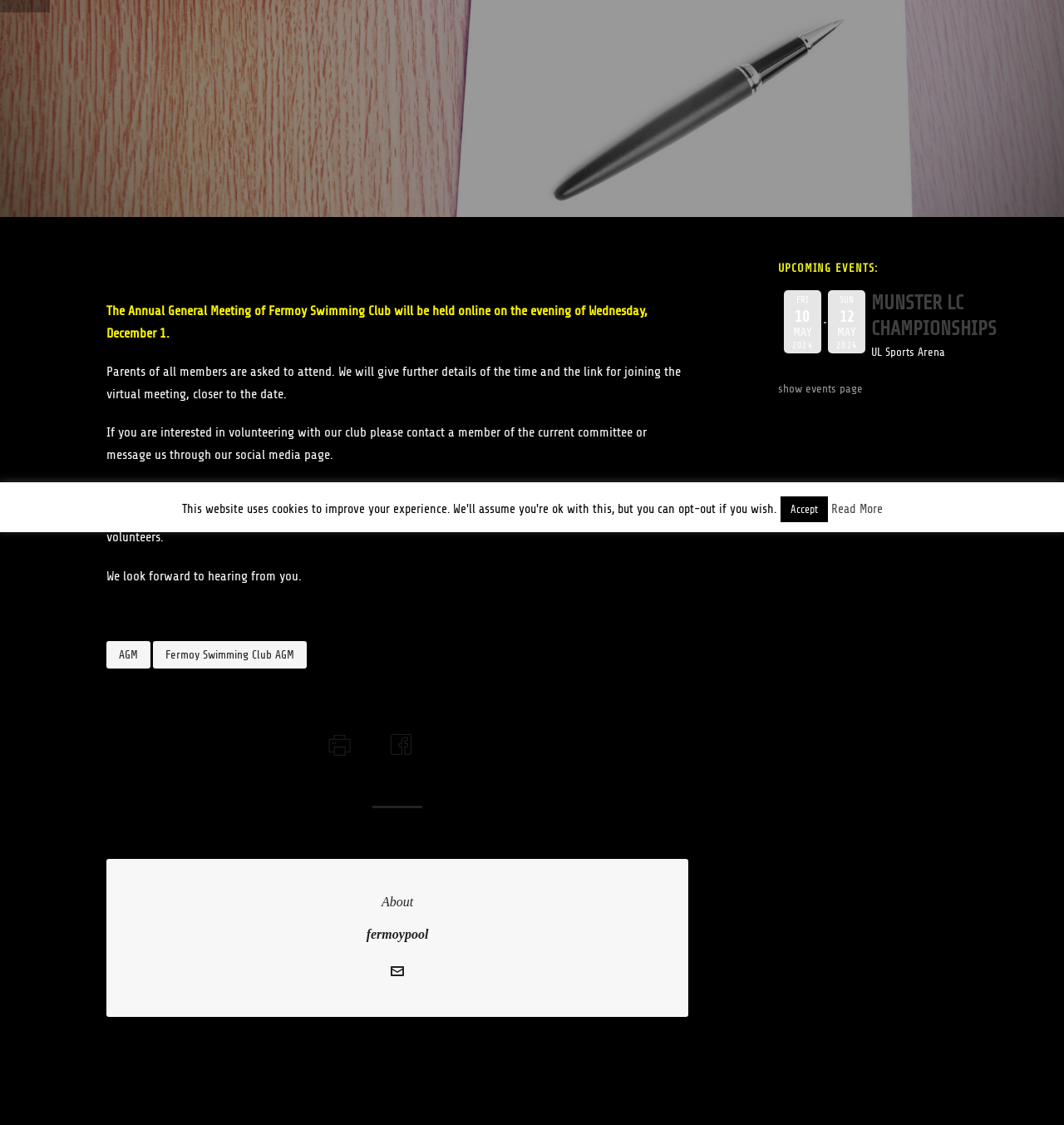Provide the bounding box coordinates for the specified HTML element described in this description: "Read More". The coordinates should be four float numbers ranging from 0 to 1, in the format [left, top, right, bottom].

[0.781, 0.446, 0.829, 0.459]